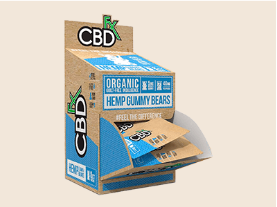Explain in detail what you see in the image.

This image showcases a custom point-of-sale (POS) display box designed for CBD hemp gummy bears. The vibrant blue and white packaging features prominent branding elements, including the "CBD" logo prominently displayed at the top. The box is crafted from sturdy cardboard, ensuring both durability and an eco-friendly profile, aligning with contemporary sustainable practices. 

The front of the display highlights key product features, including claims of being organic and the suggestion to "feel the difference," which aims to attract customers. The design also incorporates a functional aspect with flaps designed for easy access to the product inside, encouraging consumer interaction. This type of display box is ideal for retail settings, as it maximizes visibility and enhances the shopper's experience by providing clear information about the product.